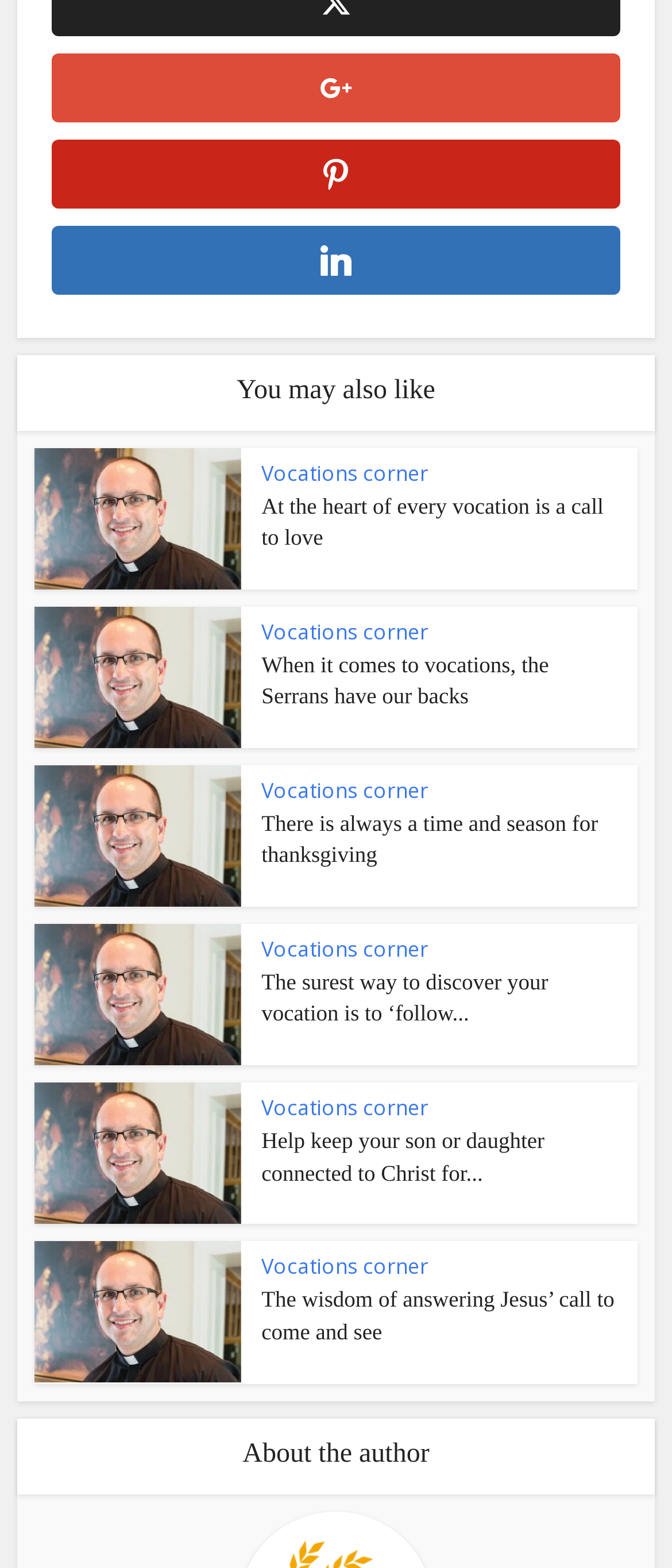What is the purpose of the 'Vocations corner' links?
Kindly answer the question with as much detail as you can.

The 'Vocations corner' links appear in each article, and based on their context, I infer that they are meant to provide additional information or resources related to vocations.